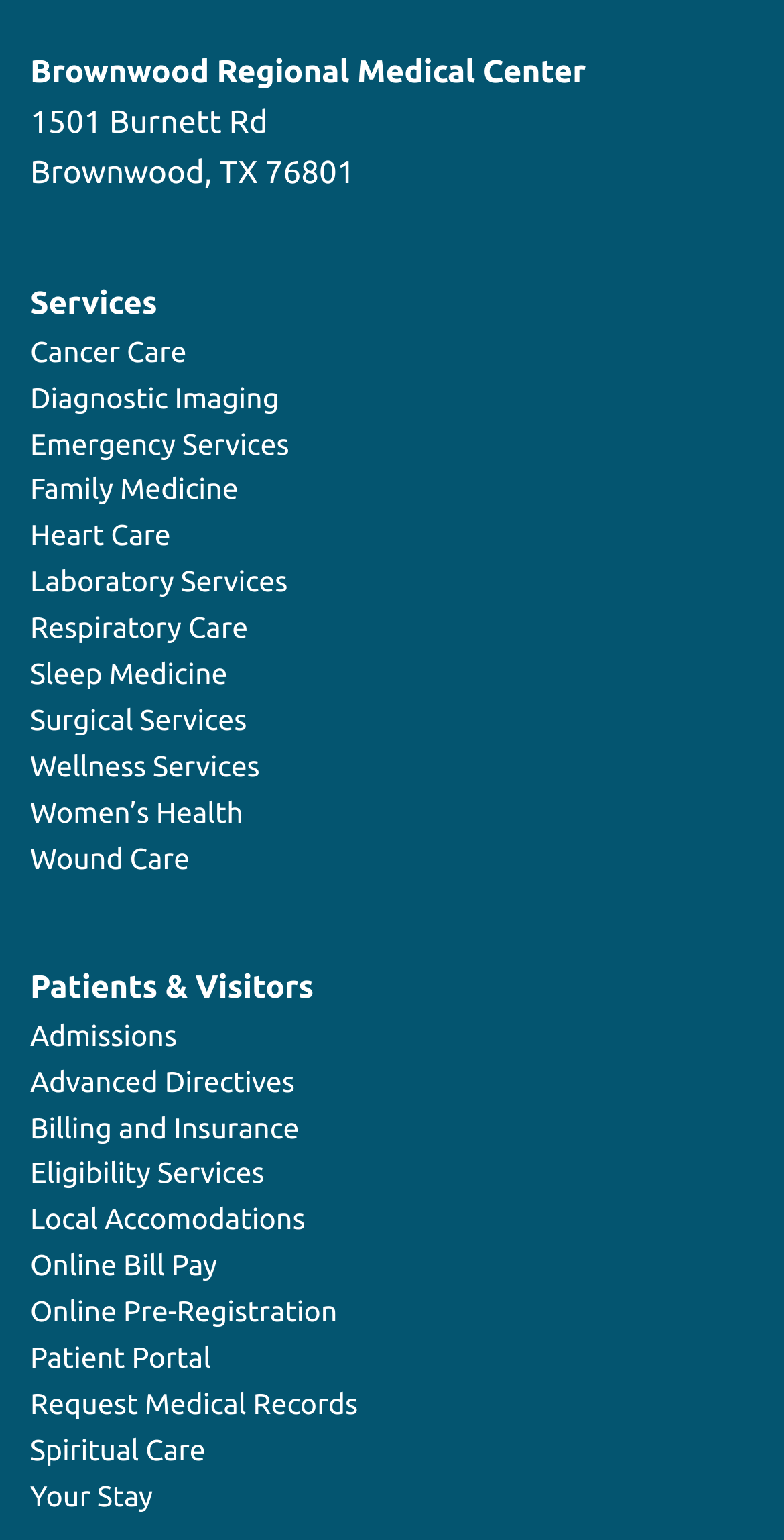Show me the bounding box coordinates of the clickable region to achieve the task as per the instruction: "Access Patient Portal".

[0.038, 0.871, 0.269, 0.892]